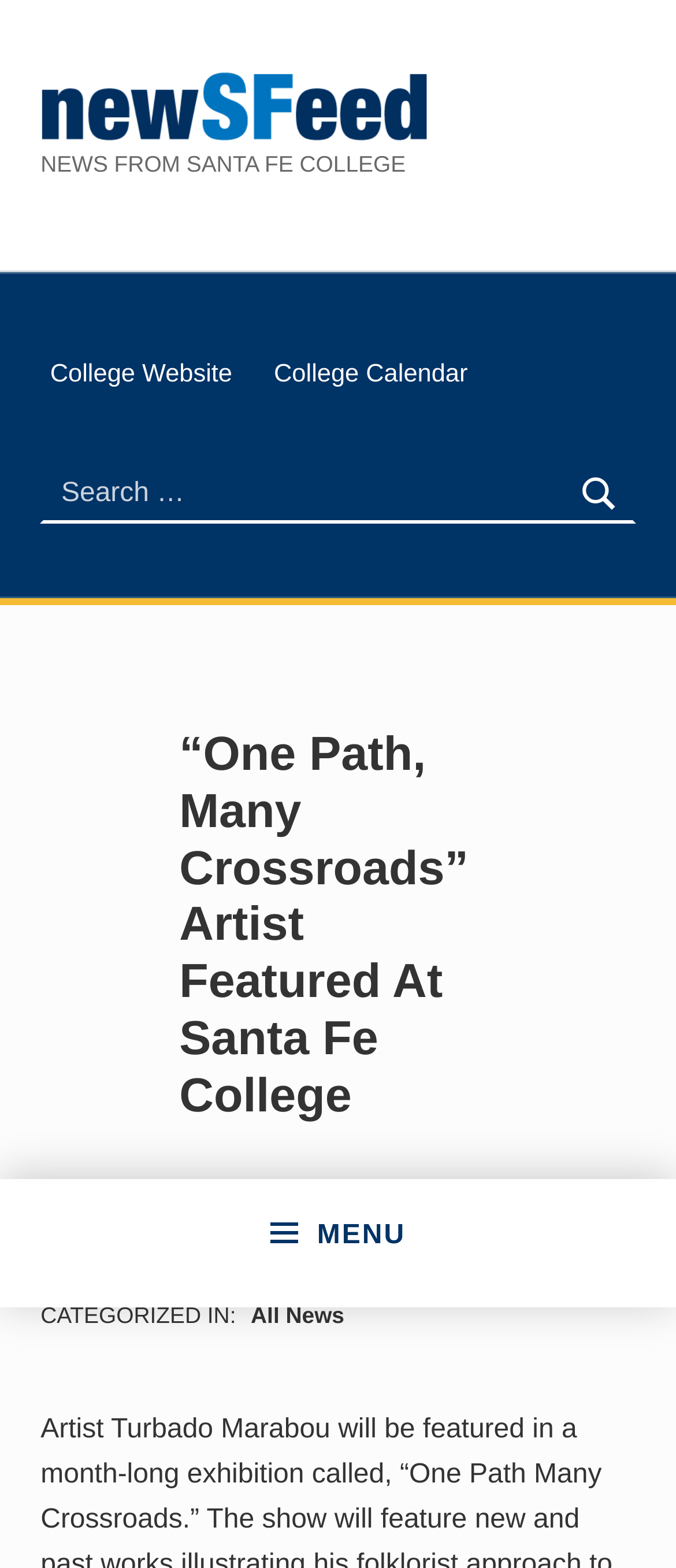Calculate the bounding box coordinates of the UI element given the description: "Menu".

[0.0, 0.67, 1.0, 0.752]